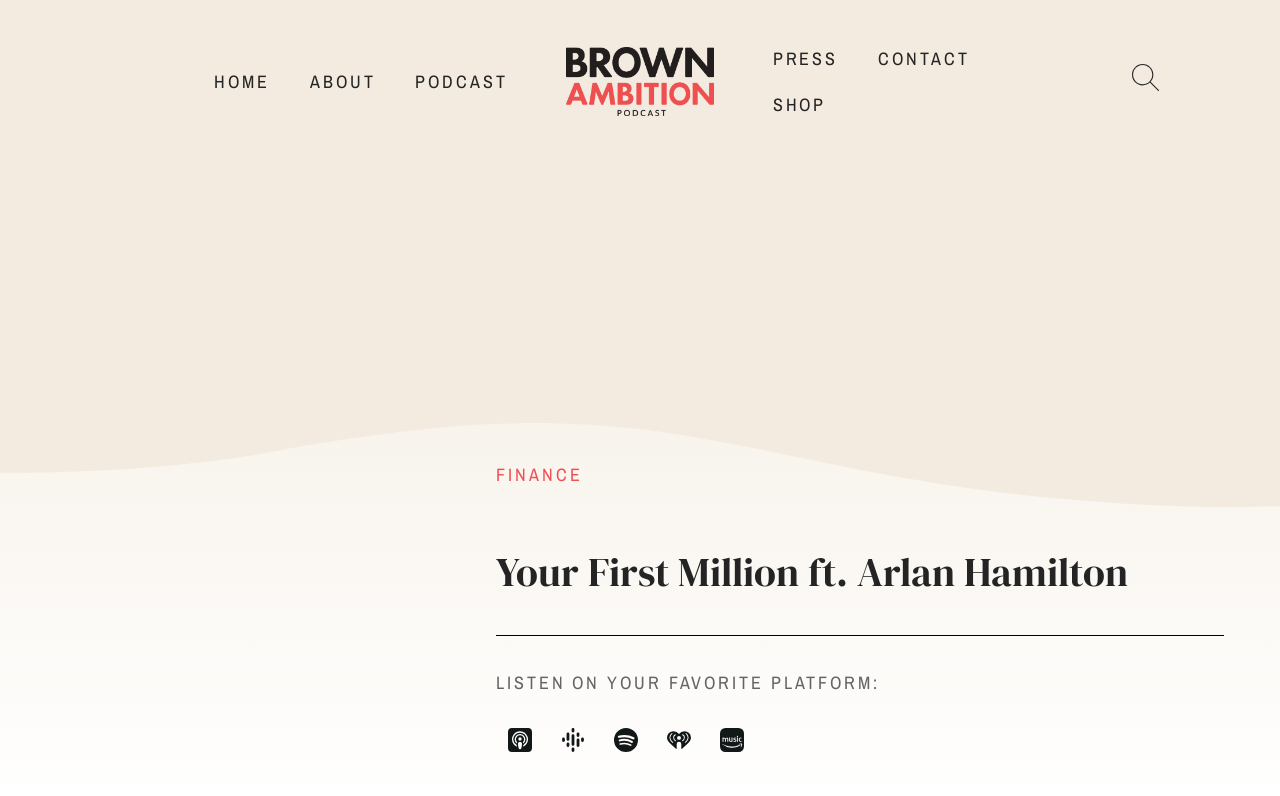Identify and provide the bounding box for the element described by: ".cls-1 { fill: #121717; }".

[0.429, 0.9, 0.466, 0.96]